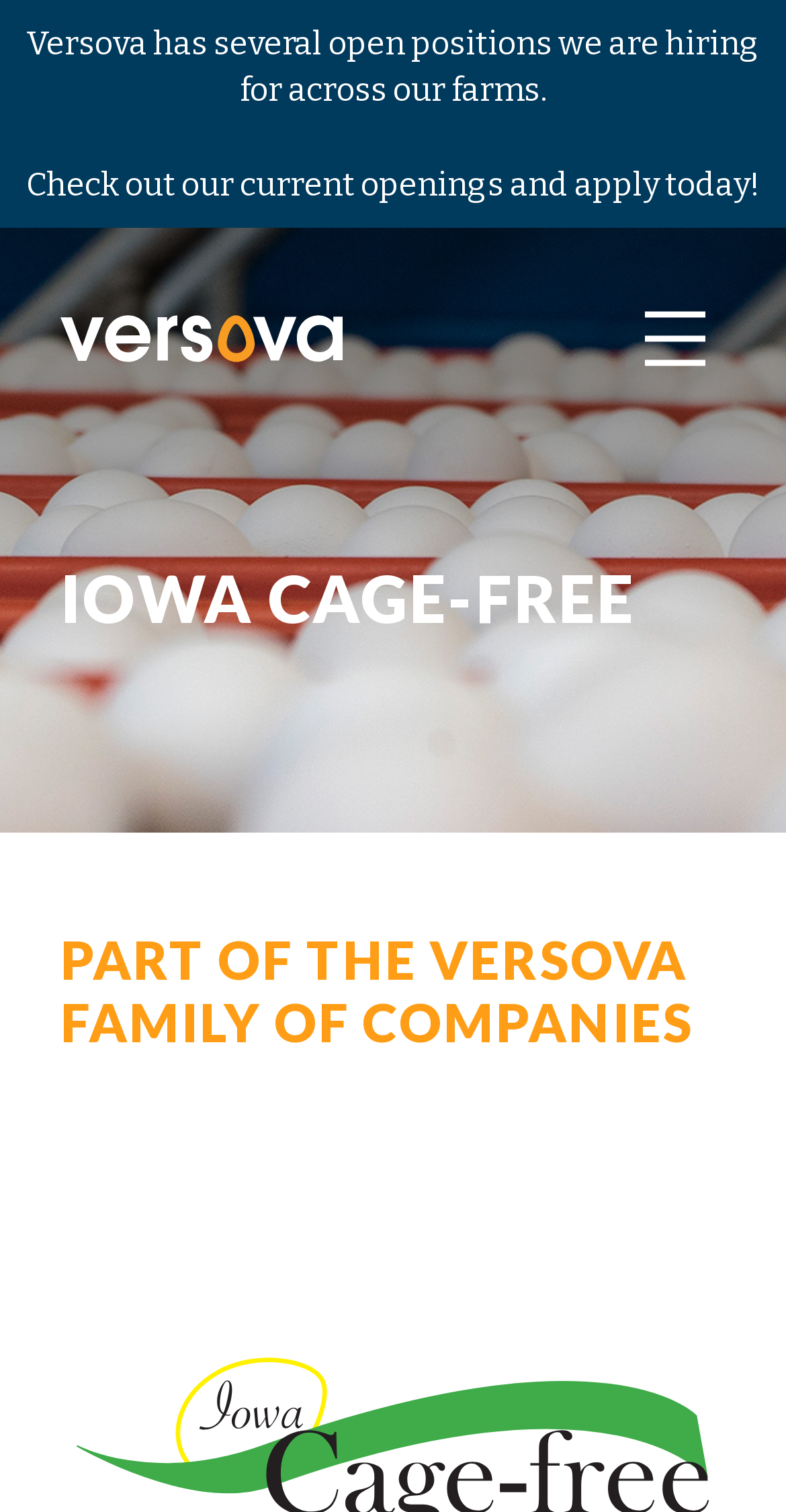Give a one-word or phrase response to the following question: Is there a menu on the webpage?

Yes